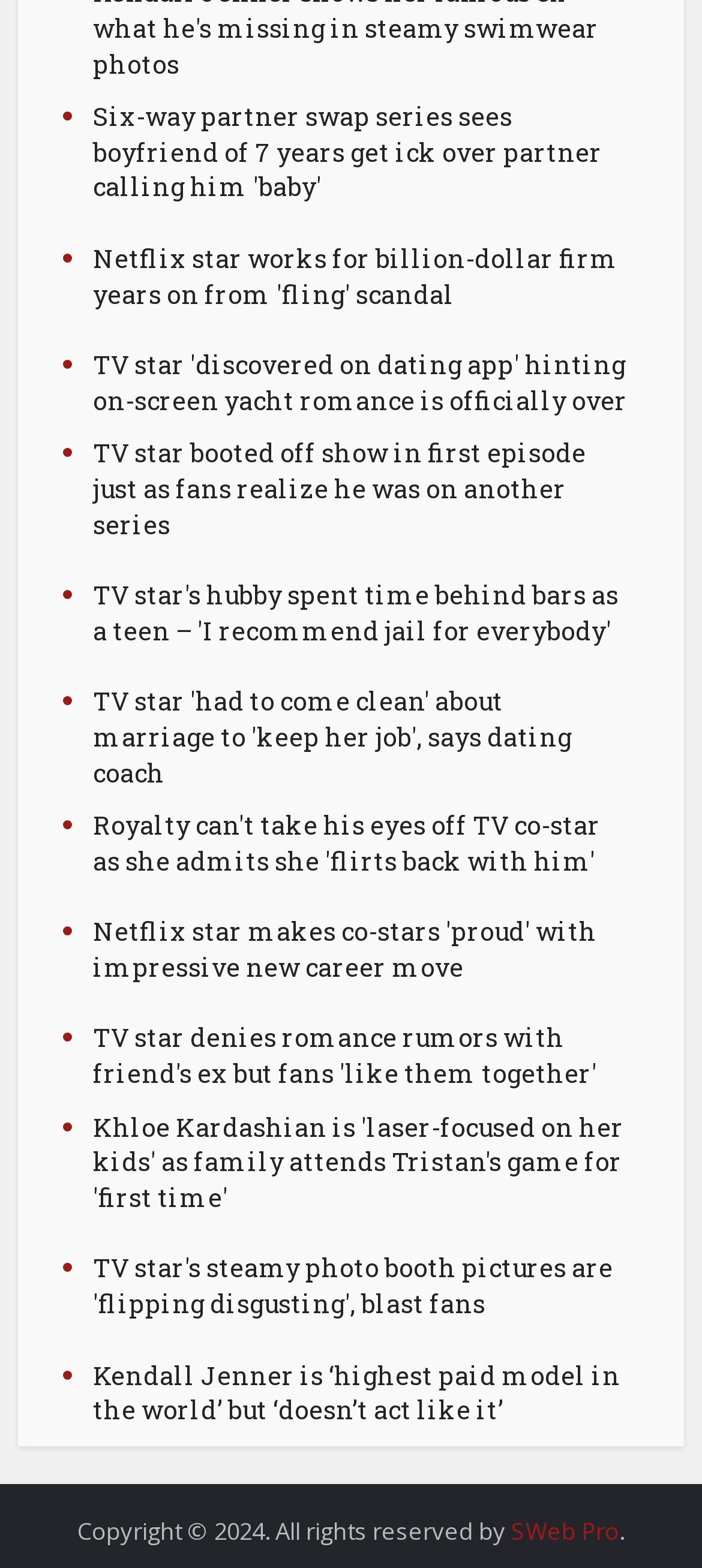Please specify the bounding box coordinates of the clickable region to carry out the following instruction: "Read the news about Khloe Kardashian being laser-focused on her kids". The coordinates should be four float numbers between 0 and 1, in the format [left, top, right, bottom].

[0.133, 0.707, 0.889, 0.774]